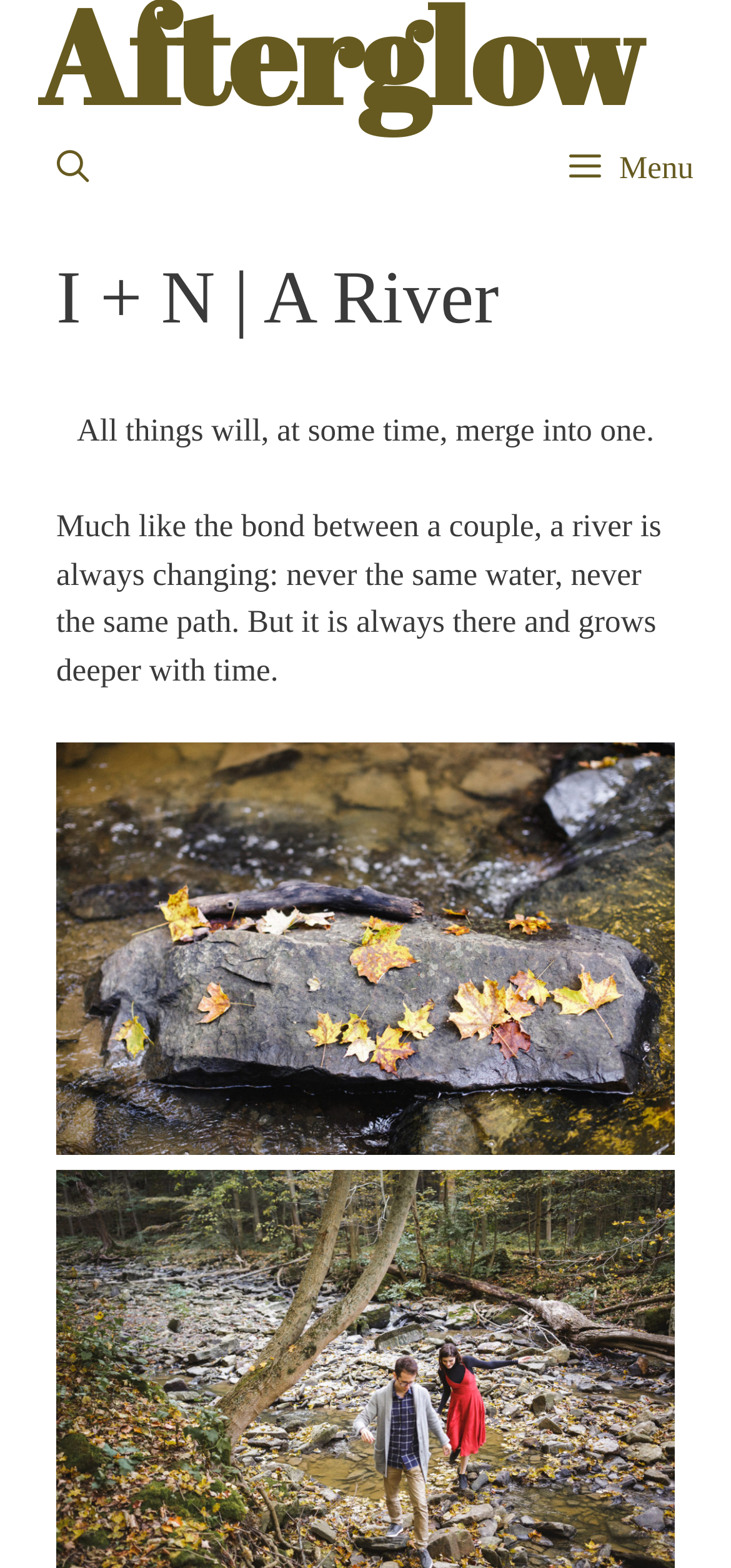Please answer the following question using a single word or phrase: 
What is the location of the photography session?

Niagara